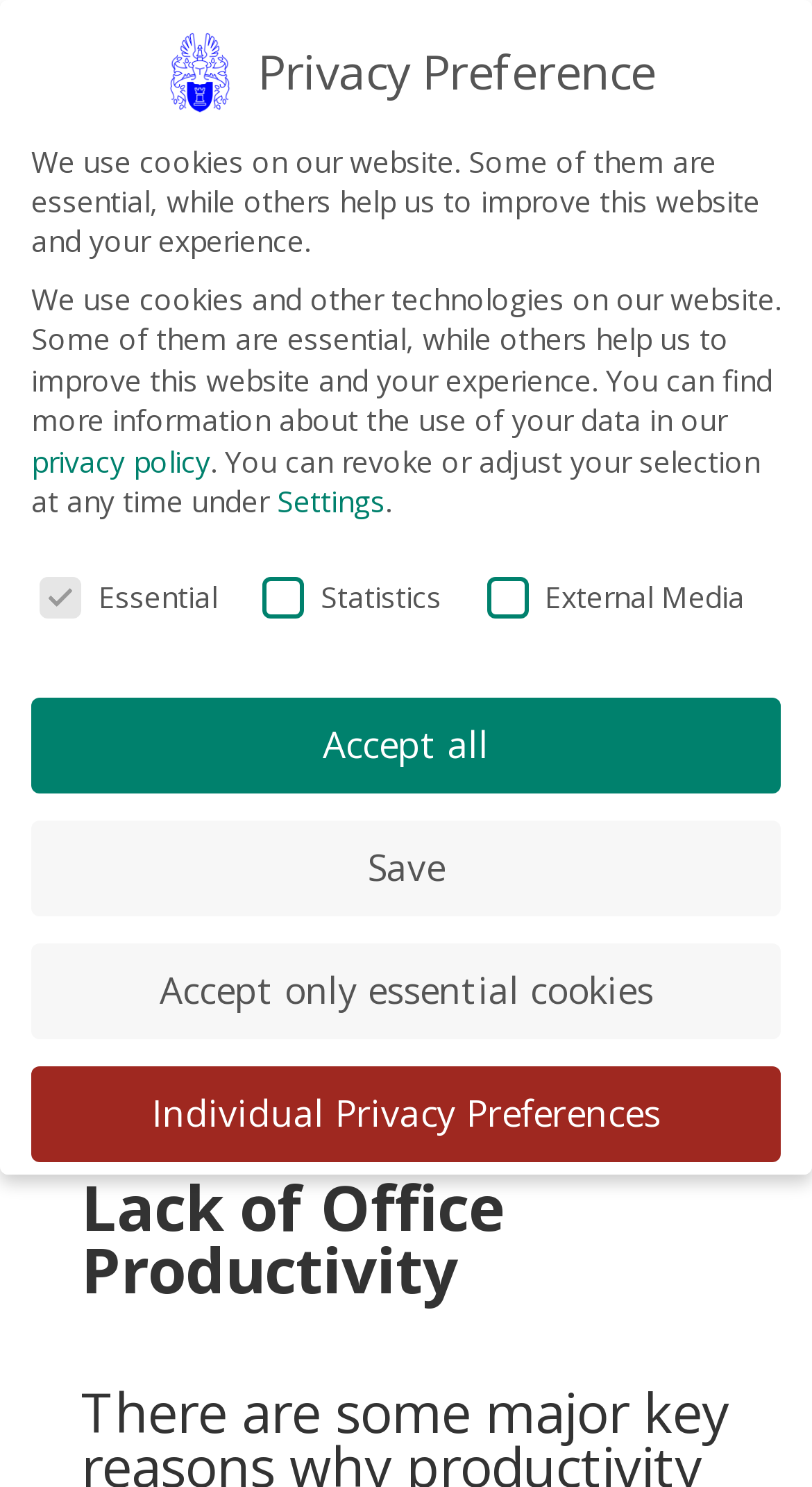Determine the bounding box coordinates for the clickable element required to fulfill the instruction: "Read the privacy policy". Provide the coordinates as four float numbers between 0 and 1, i.e., [left, top, right, bottom].

[0.038, 0.297, 0.259, 0.323]